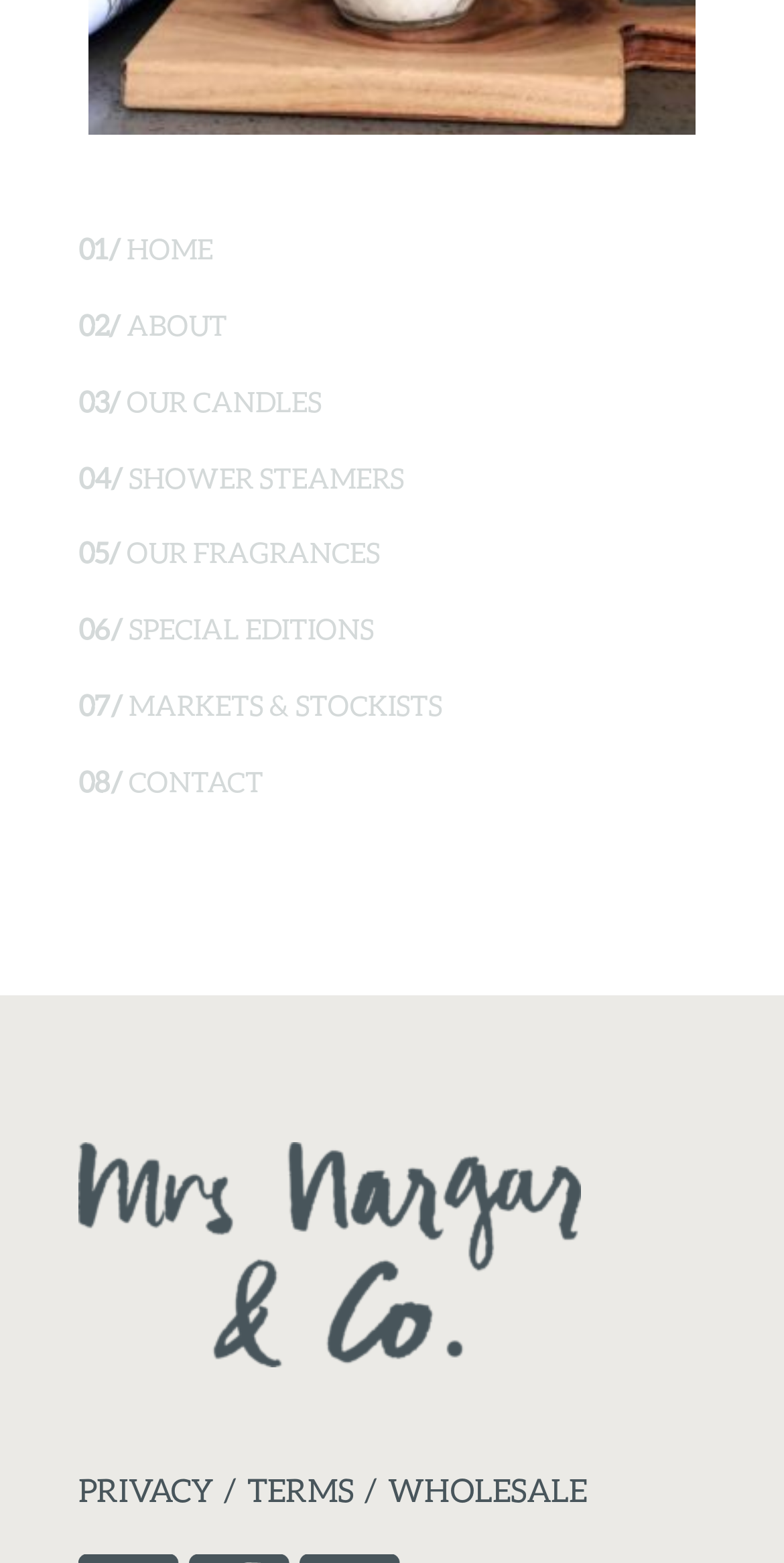Given the description of a UI element: "info@fmo.nl", identify the bounding box coordinates of the matching element in the webpage screenshot.

None